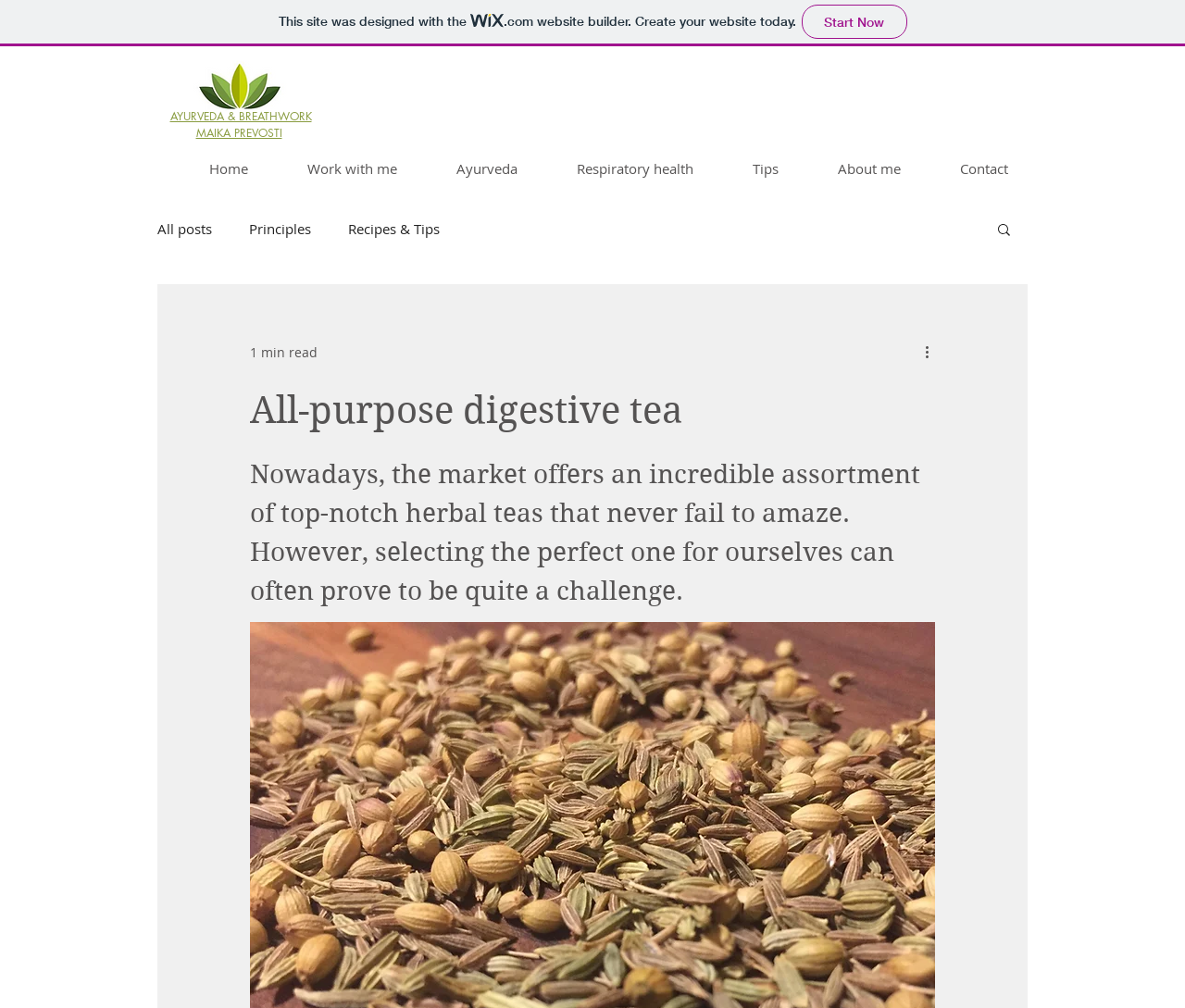Please identify the bounding box coordinates of the element's region that I should click in order to complete the following instruction: "Visit the 'CONTACT' page". The bounding box coordinates consist of four float numbers between 0 and 1, i.e., [left, top, right, bottom].

None